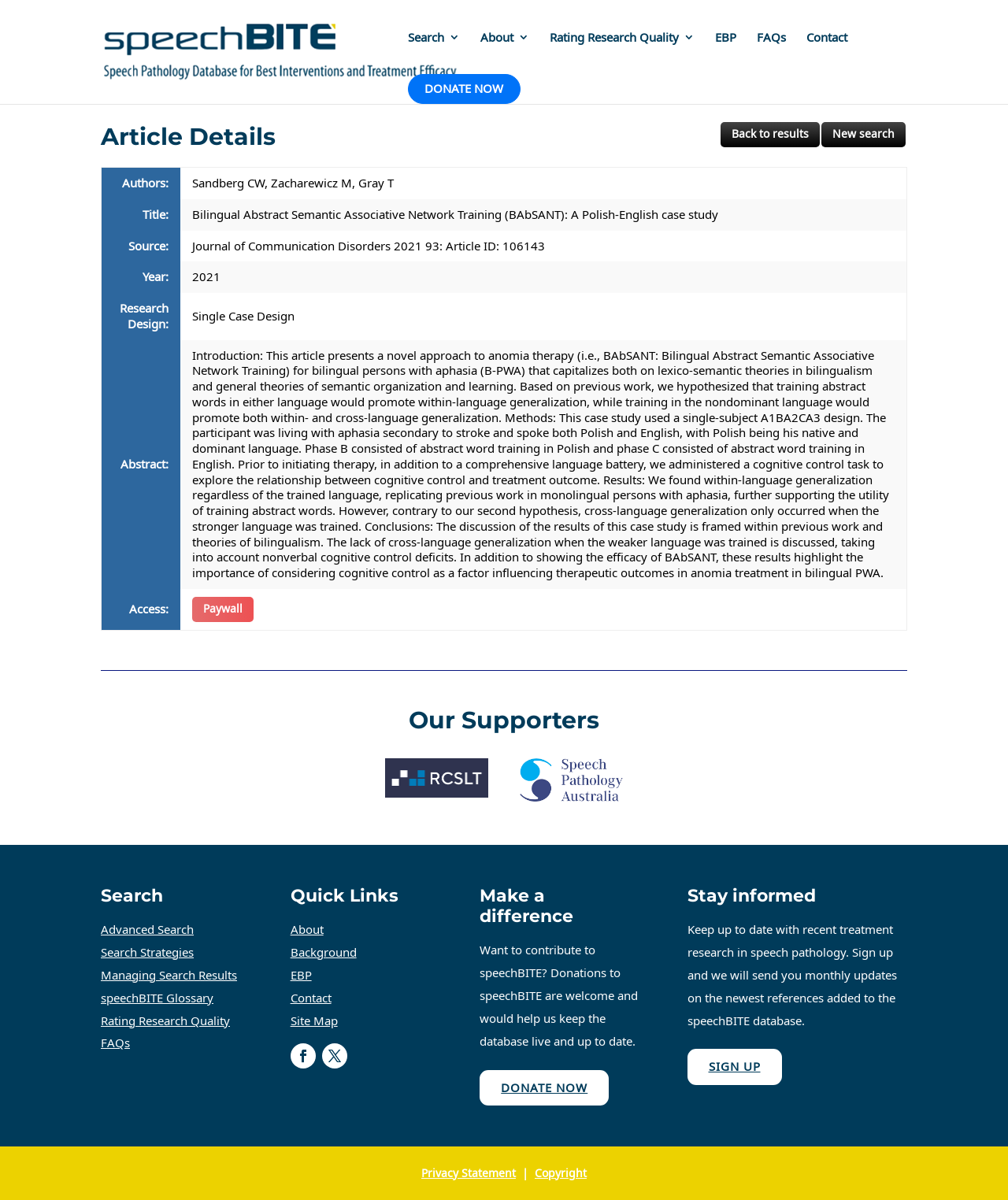Show the bounding box coordinates for the element that needs to be clicked to execute the following instruction: "Donate to speechBITE". Provide the coordinates in the form of four float numbers between 0 and 1, i.e., [left, top, right, bottom].

[0.405, 0.062, 0.516, 0.087]